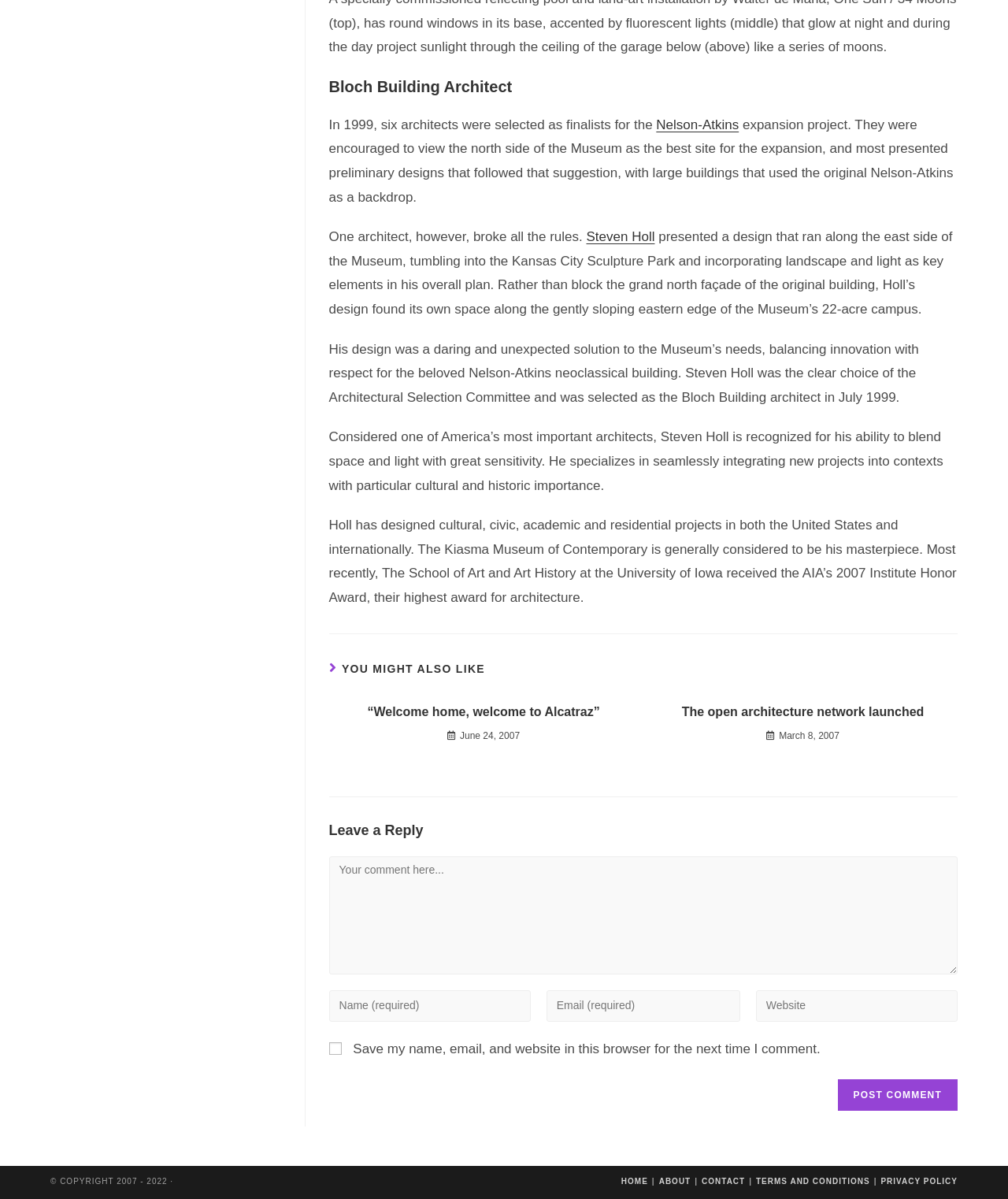Locate the bounding box coordinates of the clickable region to complete the following instruction: "Click on the 'Nelson-Atkins' link."

[0.651, 0.098, 0.733, 0.11]